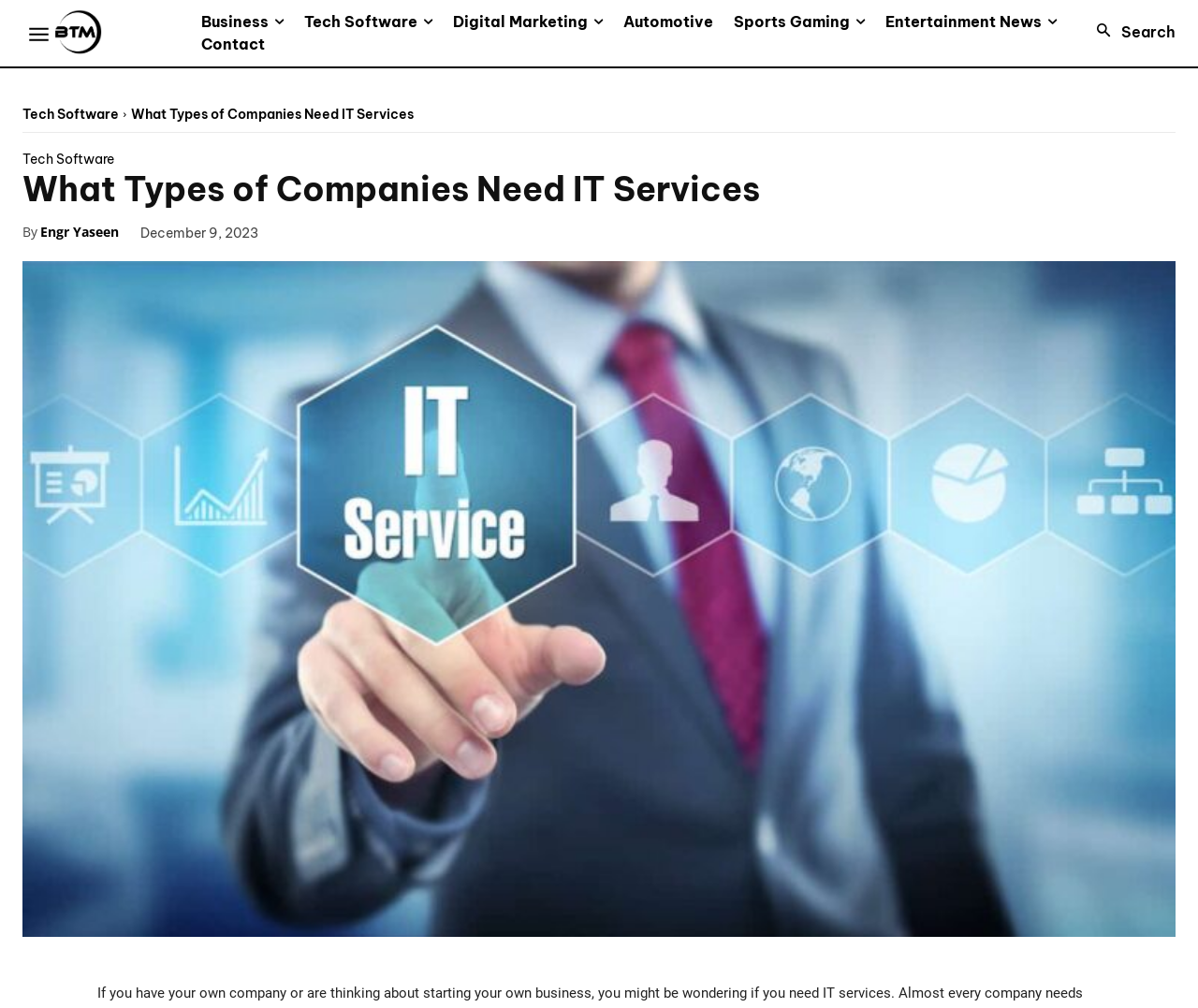What is the logo of the company?
Provide an in-depth and detailed explanation in response to the question.

The logo of the company is located at the top left corner of the webpage, and it is an image with the text 'Logo'.